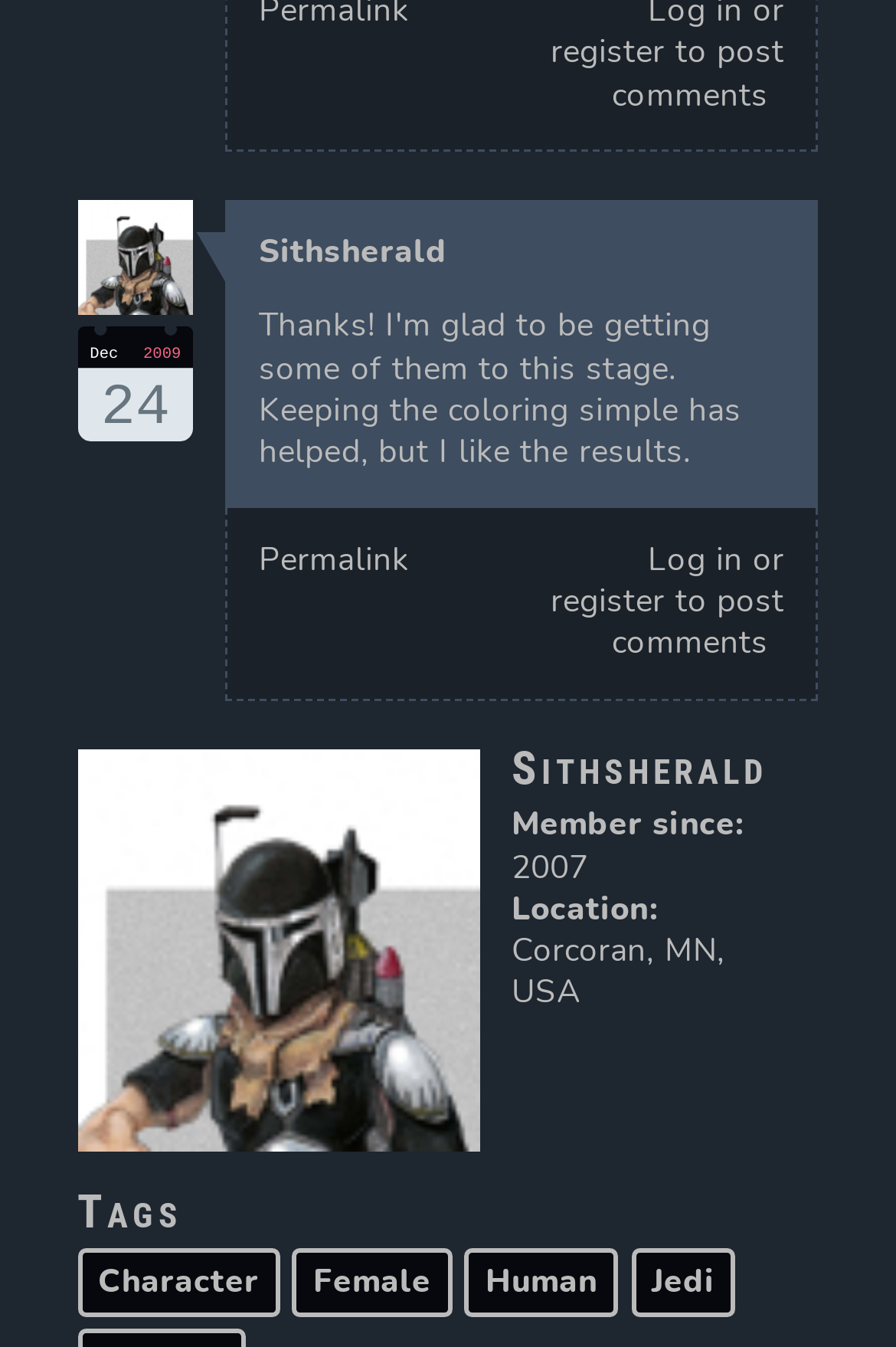How many tags are listed on this webpage?
Please give a detailed and elaborate answer to the question based on the image.

I looked for the heading element with text 'Tags', and found four link elements underneath it, which are likely the tags listed on this webpage.